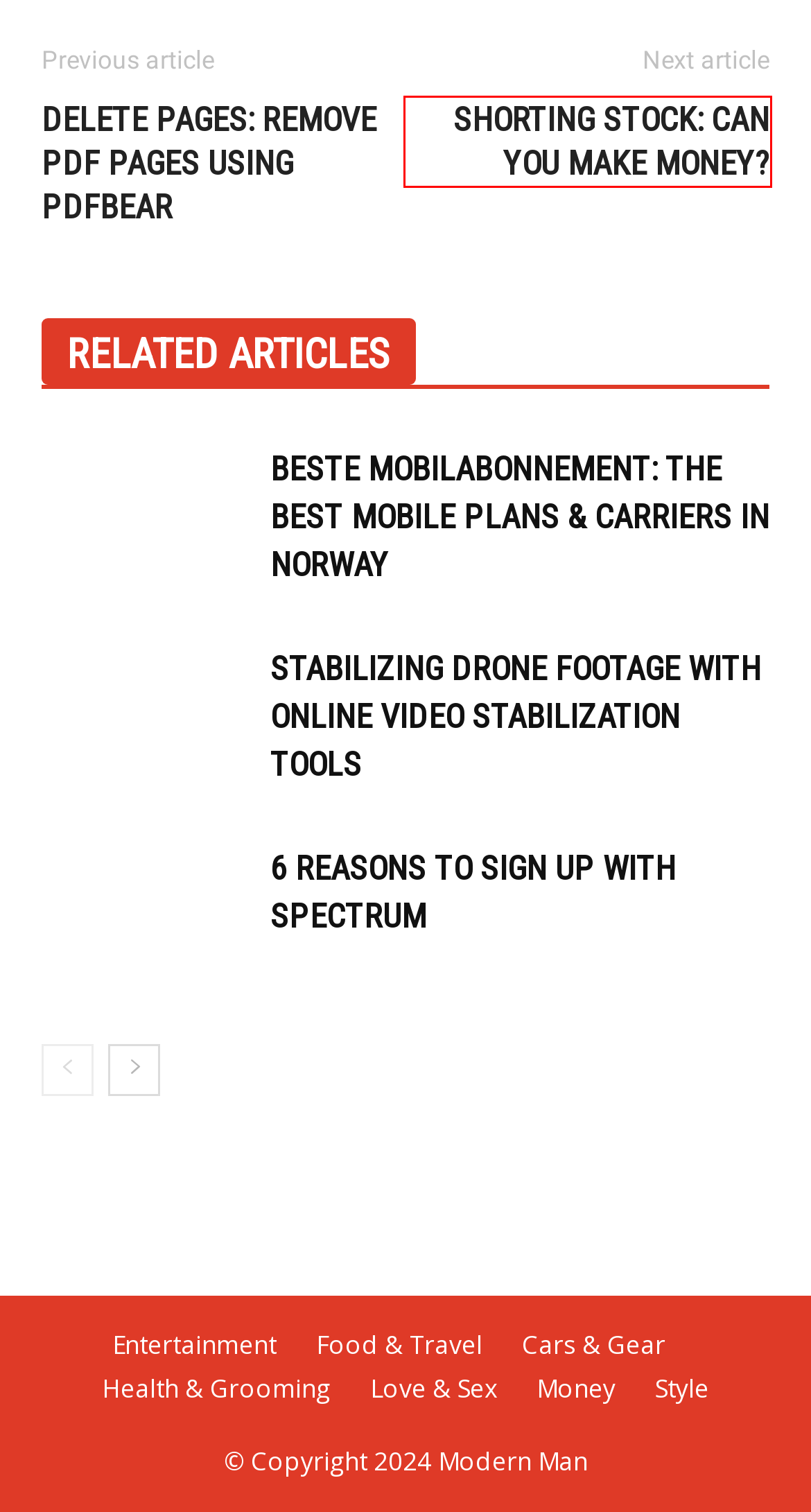Assess the screenshot of a webpage with a red bounding box and determine which webpage description most accurately matches the new page after clicking the element within the red box. Here are the options:
A. Shorting Stock: Can You Make Money? - Modern Man
B. Stabilizing Drone Footage with Online Video Stabilization Tools - Modern Man
C. Tech Archives - Modern Man
D. Body Archives - Modern Man
E. Delete Pages: Remove PDF Pages Using PDFBear - Modern Man
F. Money Archives - Modern Man
G. 6 Reasons to Sign Up with Spectrum - Modern Man
H. Beste Mobilabonnement: The Best Mobile Plans & Carriers in Norway - Modern Man

A